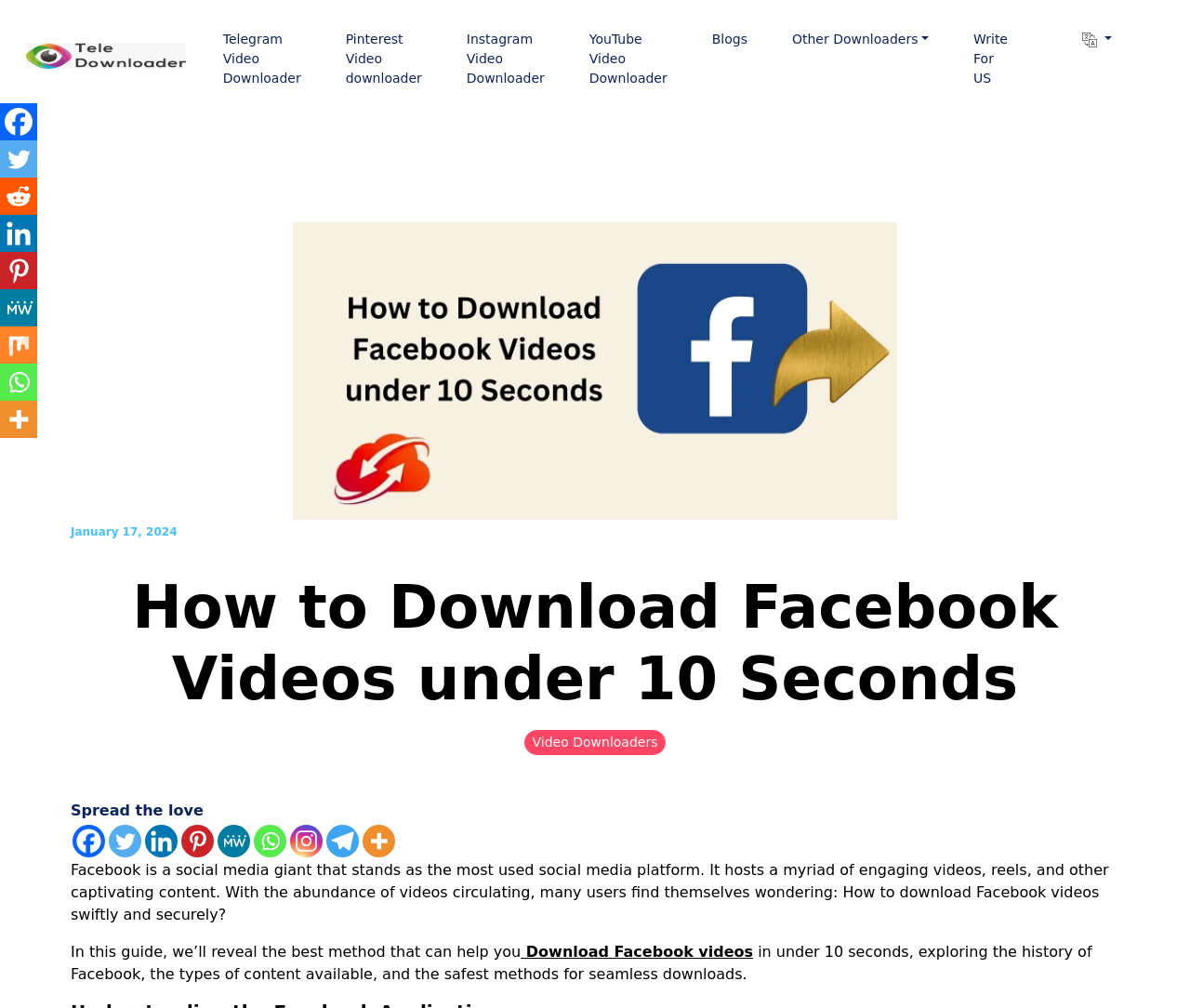Pinpoint the bounding box coordinates of the area that must be clicked to complete this instruction: "Explore the Instagram Video Downloader".

[0.373, 0.022, 0.476, 0.095]